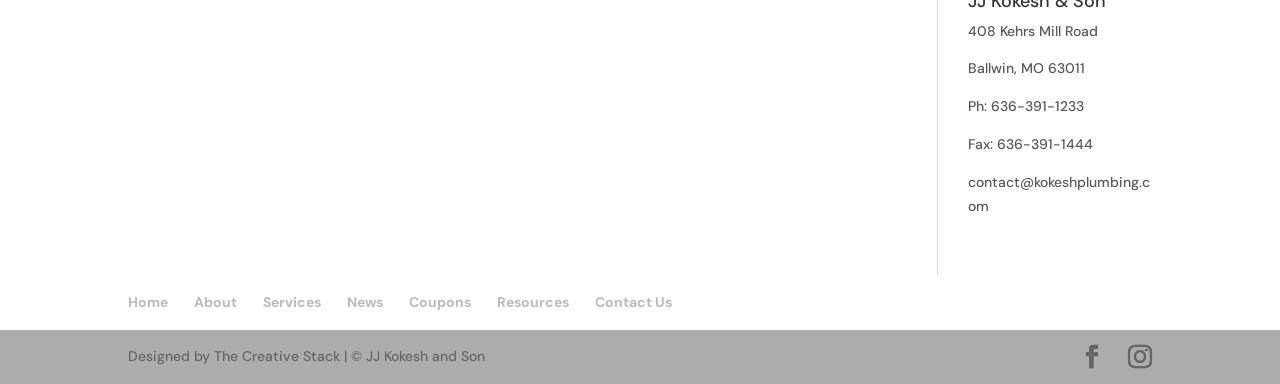Show the bounding box coordinates of the region that should be clicked to follow the instruction: "click Services."

[0.205, 0.764, 0.251, 0.811]